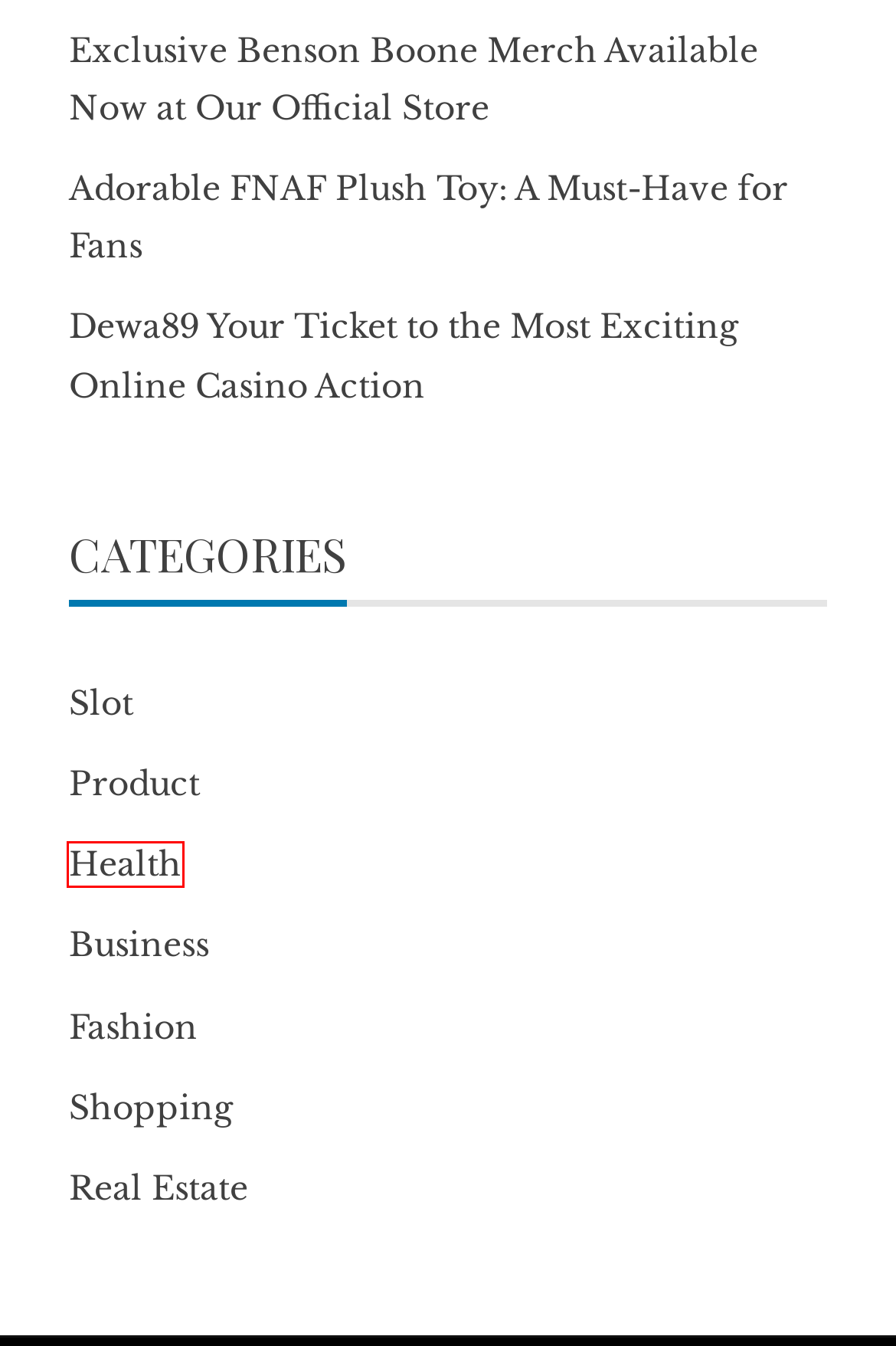Analyze the given webpage screenshot and identify the UI element within the red bounding box. Select the webpage description that best matches what you expect the new webpage to look like after clicking the element. Here are the candidates:
A. Exclusive Benson Boone Merch Available Now at Our Official Store – Home Grubz
B. Slot – Home Grubz
C. Real Estate – Home Grubz
D. Fashion – Home Grubz
E. Adorable FNAF Plush Toy: A Must-Have for Fans – Home Grubz
F. Product – Home Grubz
G. Health – Home Grubz
H. Business – Home Grubz

G